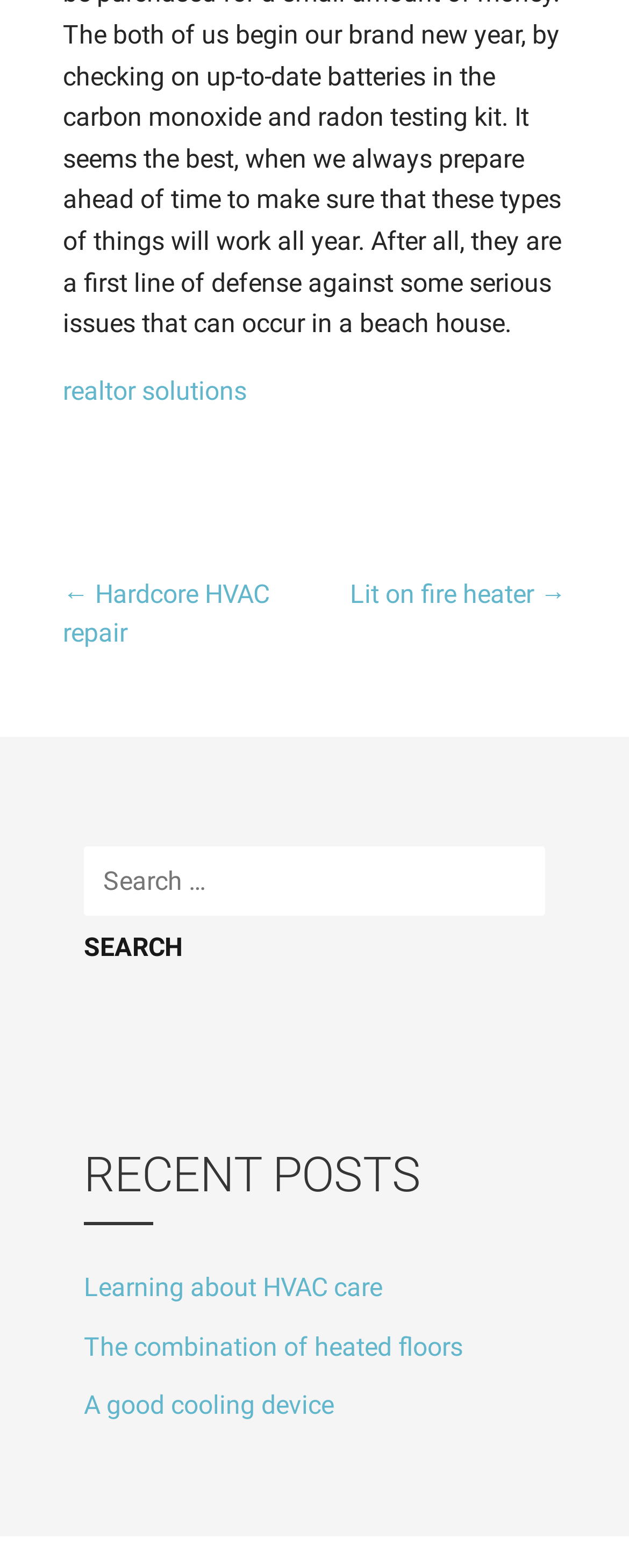Bounding box coordinates are specified in the format (top-left x, top-left y, bottom-right x, bottom-right y). All values are floating point numbers bounded between 0 and 1. Please provide the bounding box coordinate of the region this sentence describes: realtor solutions

[0.1, 0.239, 0.403, 0.259]